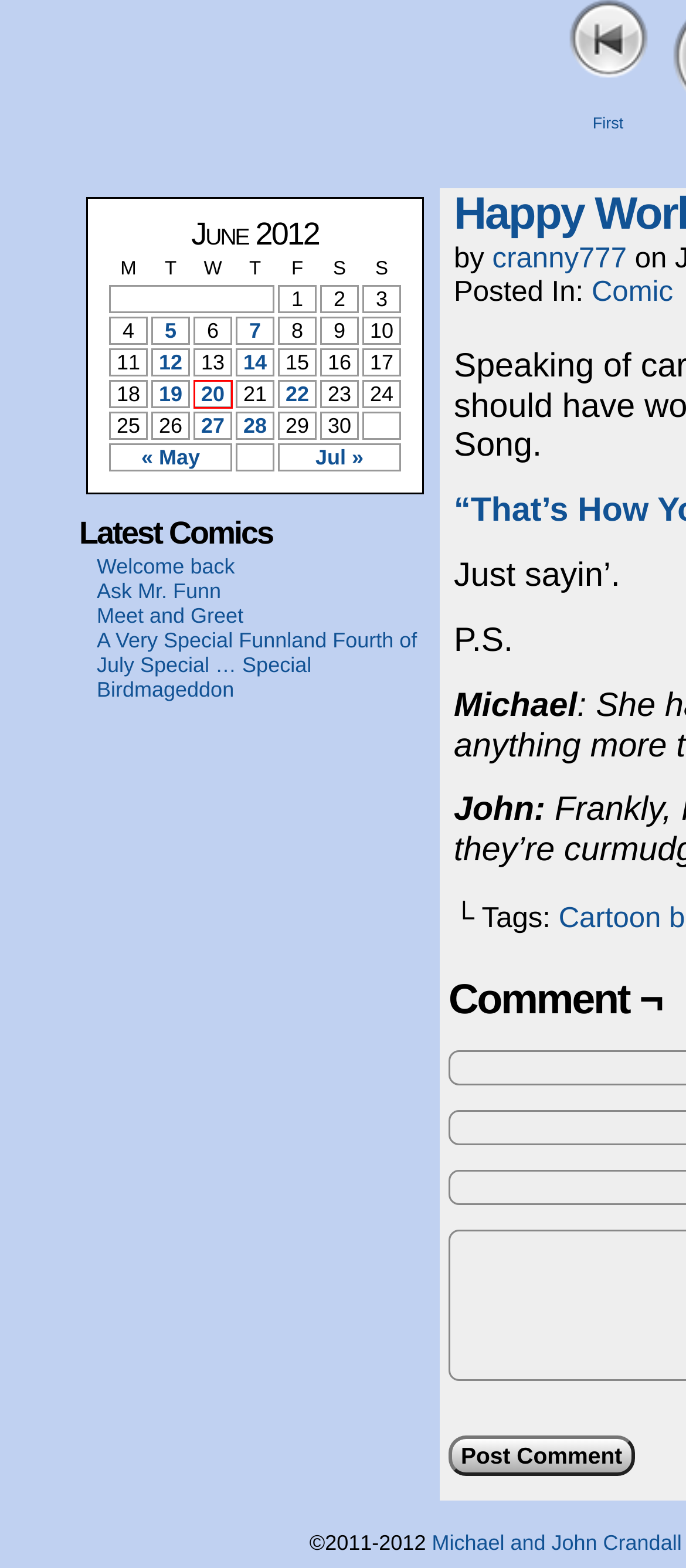Given a screenshot of a webpage with a red rectangle bounding box around a UI element, select the best matching webpage description for the new webpage that appears after clicking the highlighted element. The candidate descriptions are:
A. 2012  June  19 | Funnland
B. 2012  June  20 | Funnland
C. Ask Mr. Funn | Funnland
D. 2012  June  28 | Funnland
E. 2012  May | Funnland
F. 2012  June  27 | Funnland
G. Birdmageddon | Funnland
H. 2012  June  14 | Funnland

B